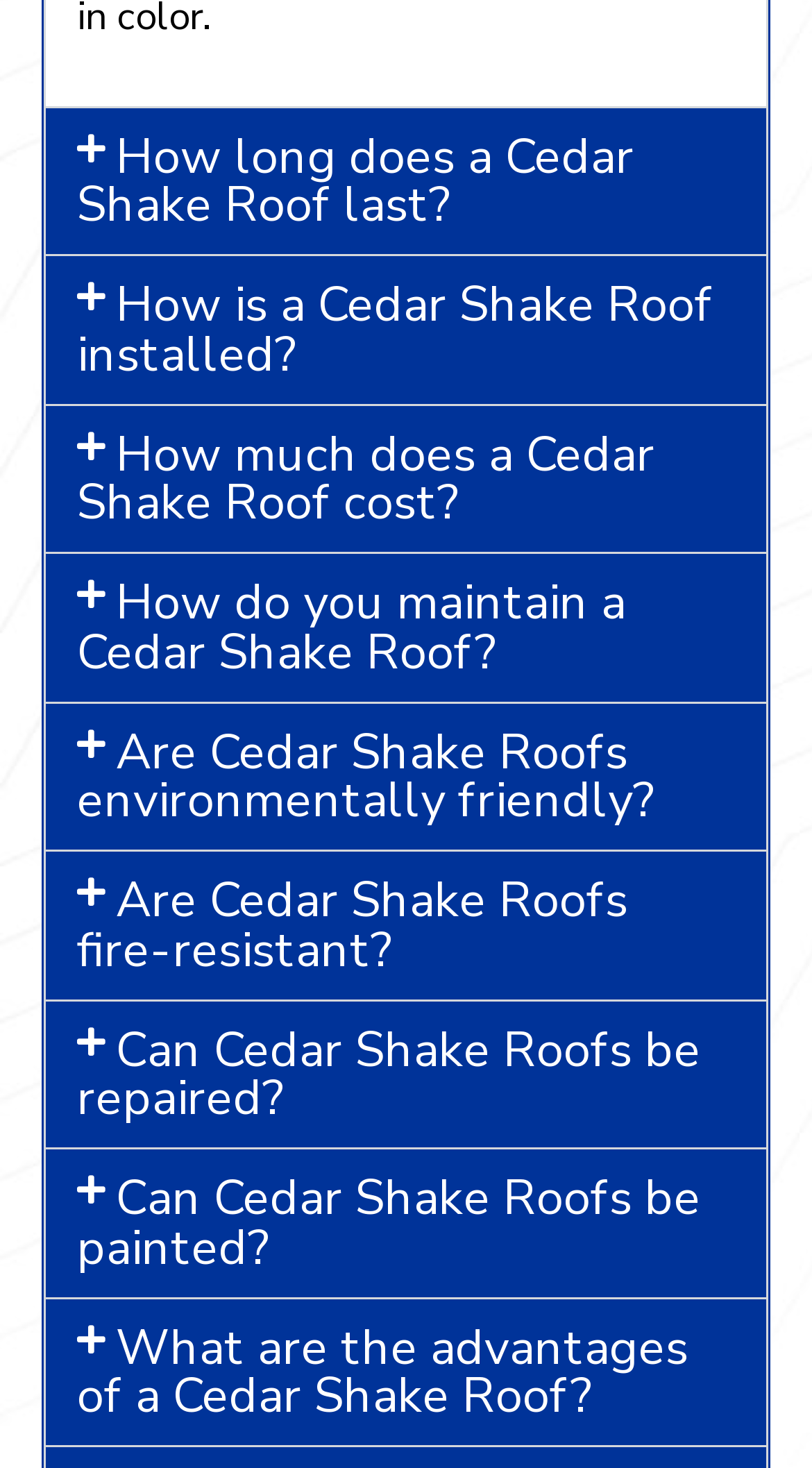What is the topic of the first button?
Can you provide a detailed and comprehensive answer to the question?

The first button is located at the top of the webpage, and its text is 'How long does a Cedar Shake Roof last?'. This suggests that the topic of the first button is related to Cedar Shake Roofs.